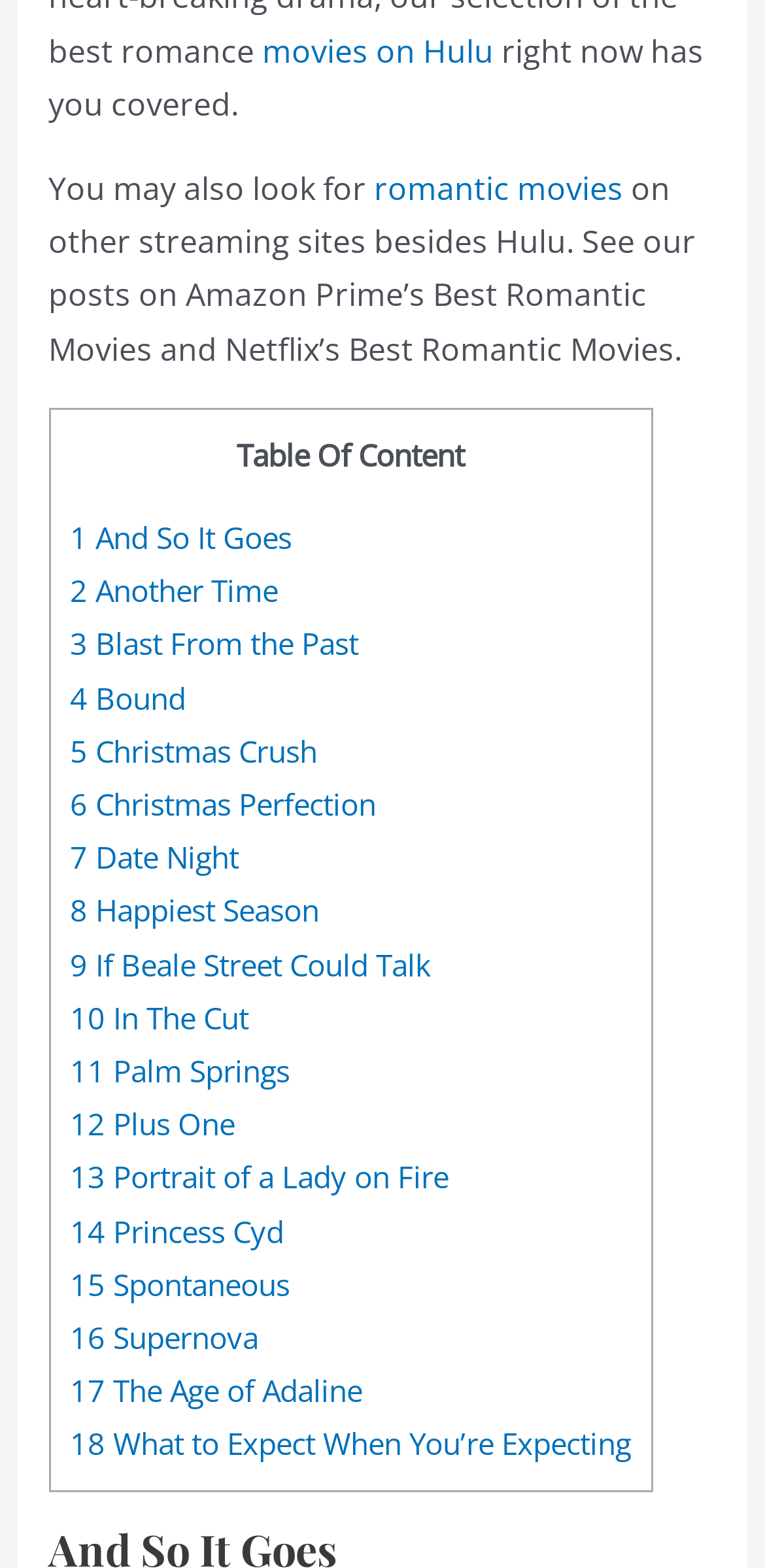Please specify the bounding box coordinates of the clickable section necessary to execute the following command: "check out Portrait of a Lady on Fire".

[0.091, 0.738, 0.586, 0.763]